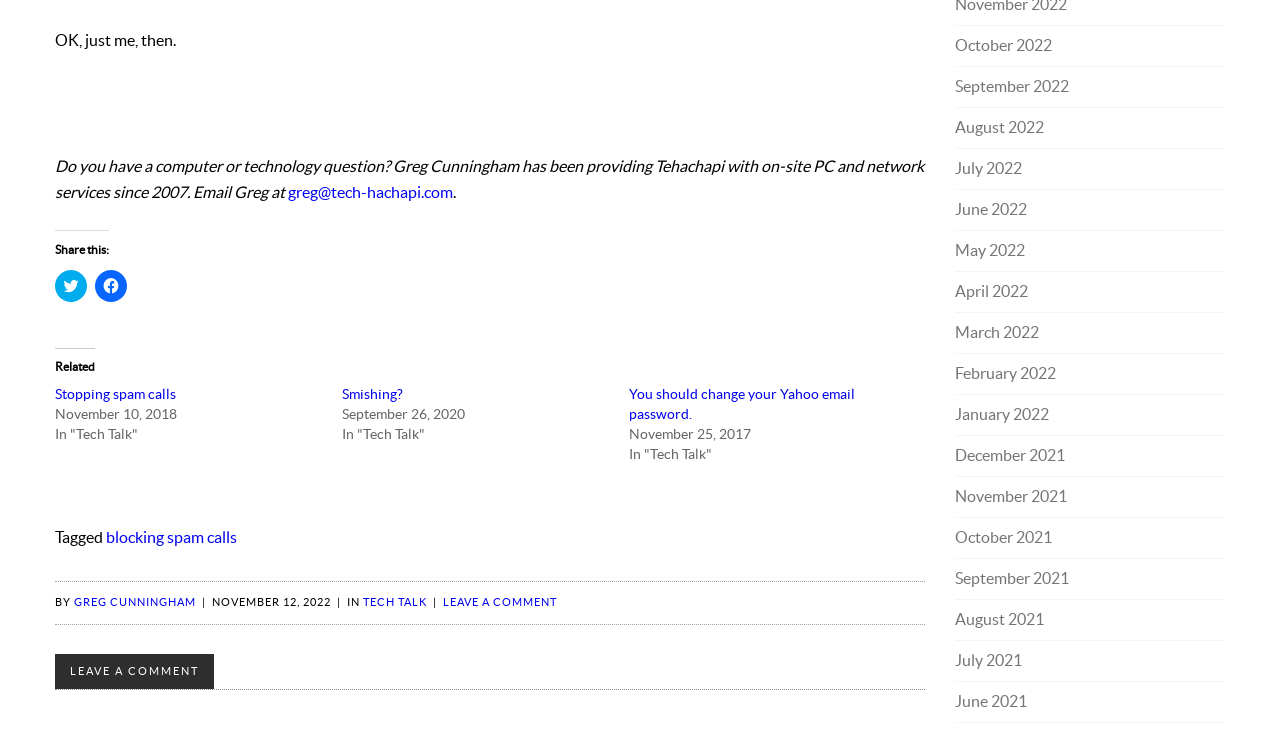Calculate the bounding box coordinates for the UI element based on the following description: "Leave a comment". Ensure the coordinates are four float numbers between 0 and 1, i.e., [left, top, right, bottom].

[0.346, 0.812, 0.435, 0.827]